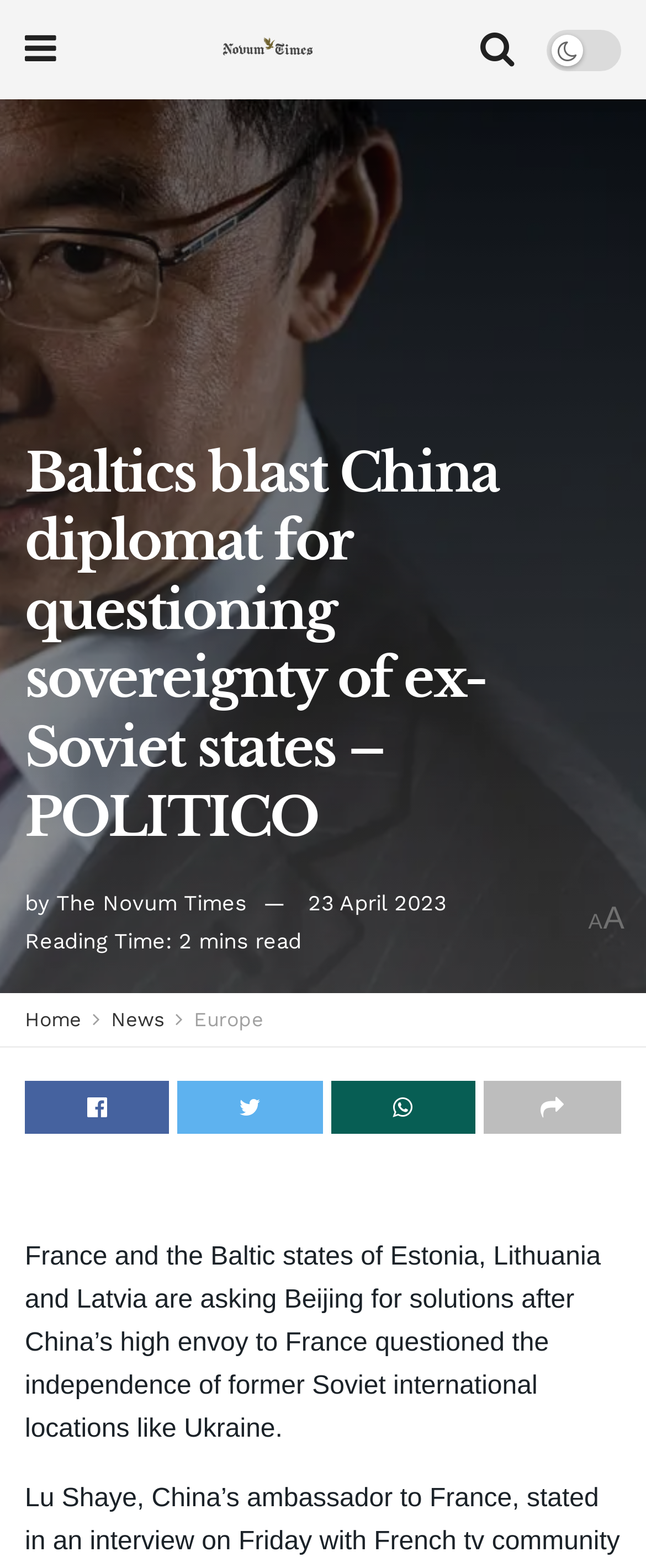Locate the primary heading on the webpage and return its text.

Baltics blast China diplomat for questioning sovereignty of ex-Soviet states – POLITICO